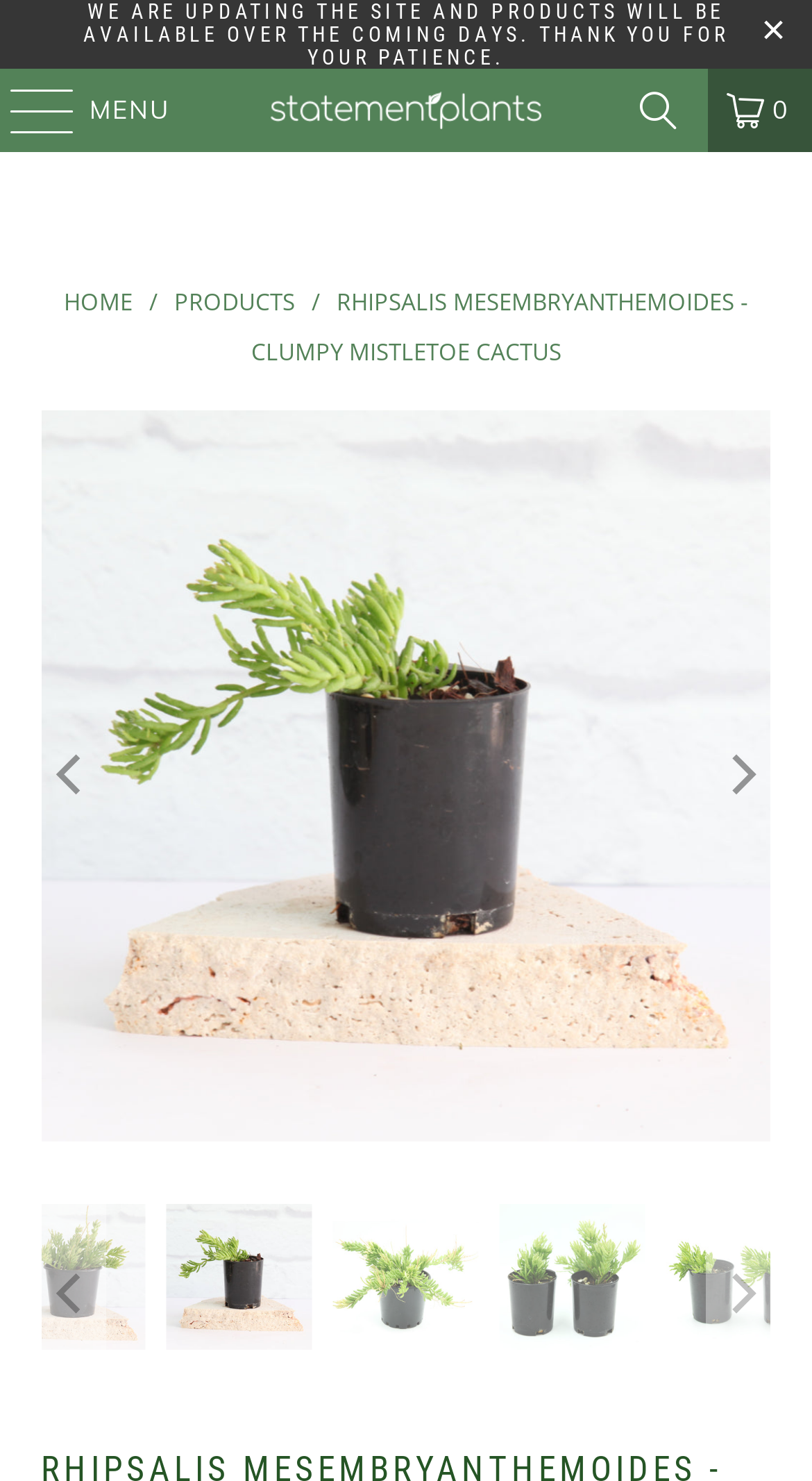Extract the main title from the webpage and generate its text.

RHIPSALIS MESEMBRYANTHEMOIDES - CLUMPY MISTLETOE CACTUS